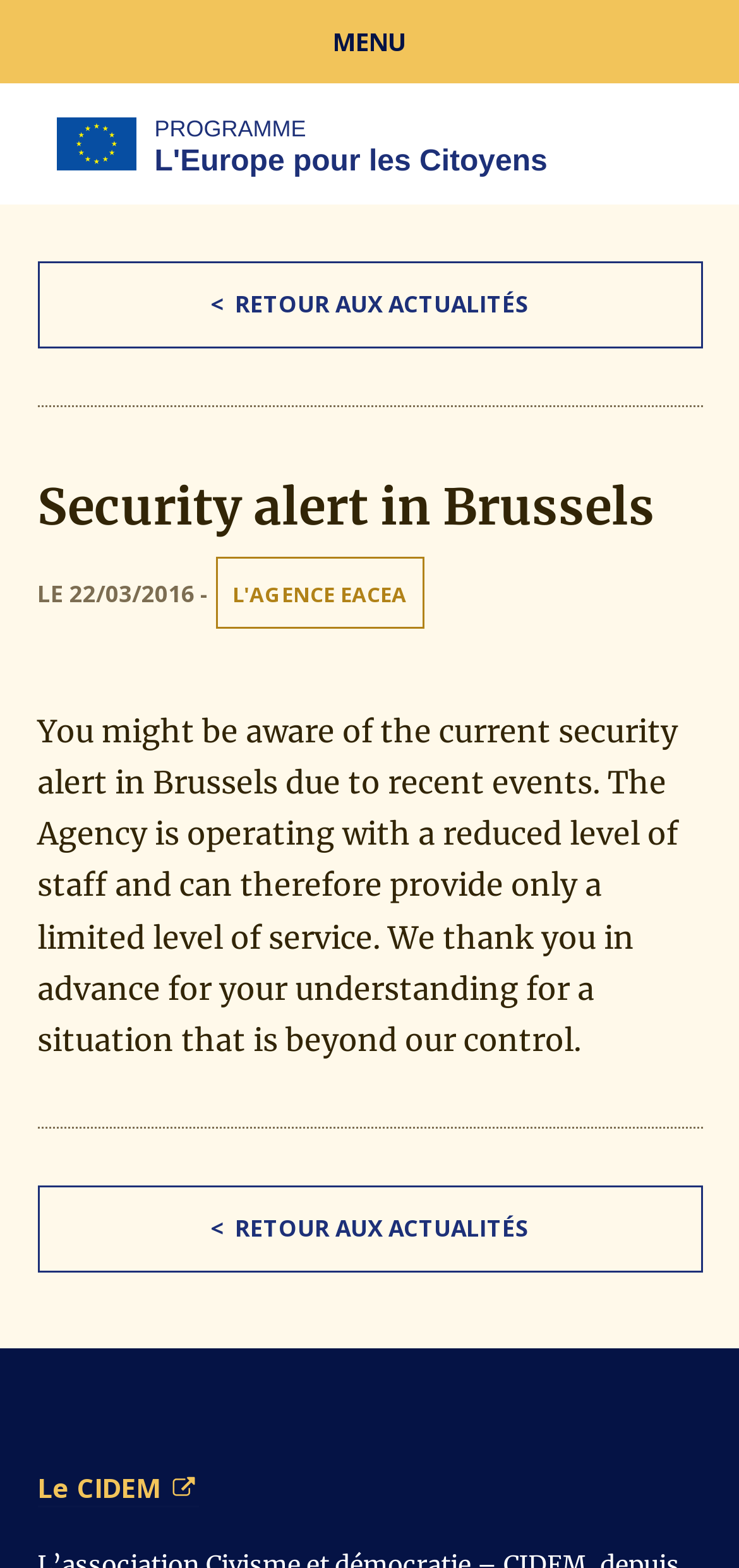Give a detailed account of the webpage.

The webpage is about a security alert in Brussels, specifically related to the Programme L'Europe pour les Citoyens. At the top left corner, there is a button labeled "MENU" that controls the main menu. Below the button, there are several hidden links, including "Le Programme", "Devenir porteur de projet", "Rechercher des partenaires", "Actus", "Contact", and "Facebook".

On the top right side, there is a link to "PROGRAMME L'Europe pour les Citoyens" with a small plugin object next to it. Below this link, there is a main content area that takes up most of the page. Within this area, there is a link to return to the news section, labeled "<RETOUR AUX ACTUALITÉS".

The main content is an article about the security alert in Brussels. The article has a heading "Security alert in Brussels" and a date "LE 22/03/2016" below it. There is a link to "L'AGENCE EACEA" and a paragraph of text that explains the current situation, stating that the agency is operating with a reduced level of staff due to recent events and can only provide a limited level of service.

At the bottom of the page, there is another link to return to the news section, labeled "<RETOUR AUX ACTUALITÉS", and a link to "Le CIDEM" on the bottom left side.